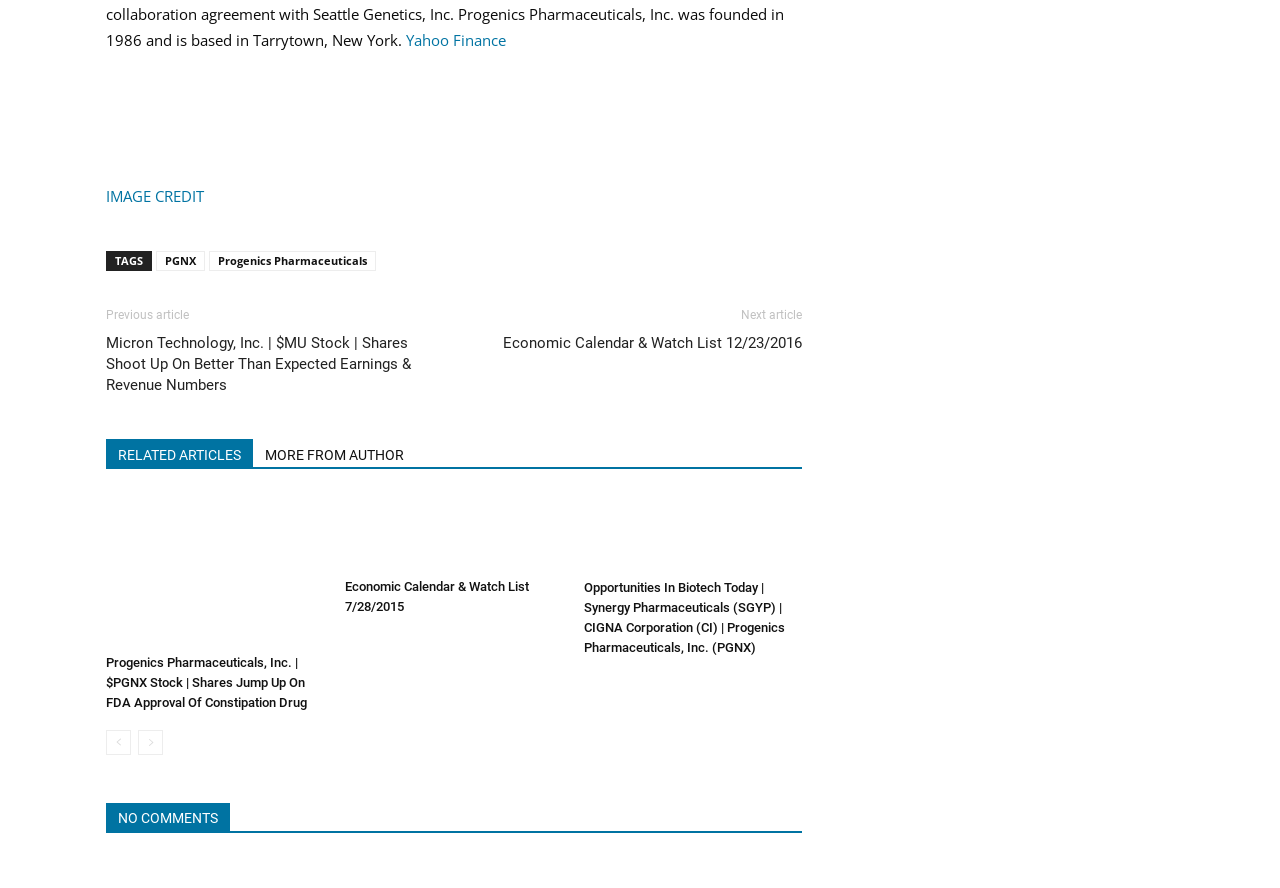Respond to the following query with just one word or a short phrase: 
What is the title of the article with the image?

Progenics Pharmaceuticals, Inc. | $PGNX Stock | Shares Jump Up On FDA Approval Of Constipation Drug